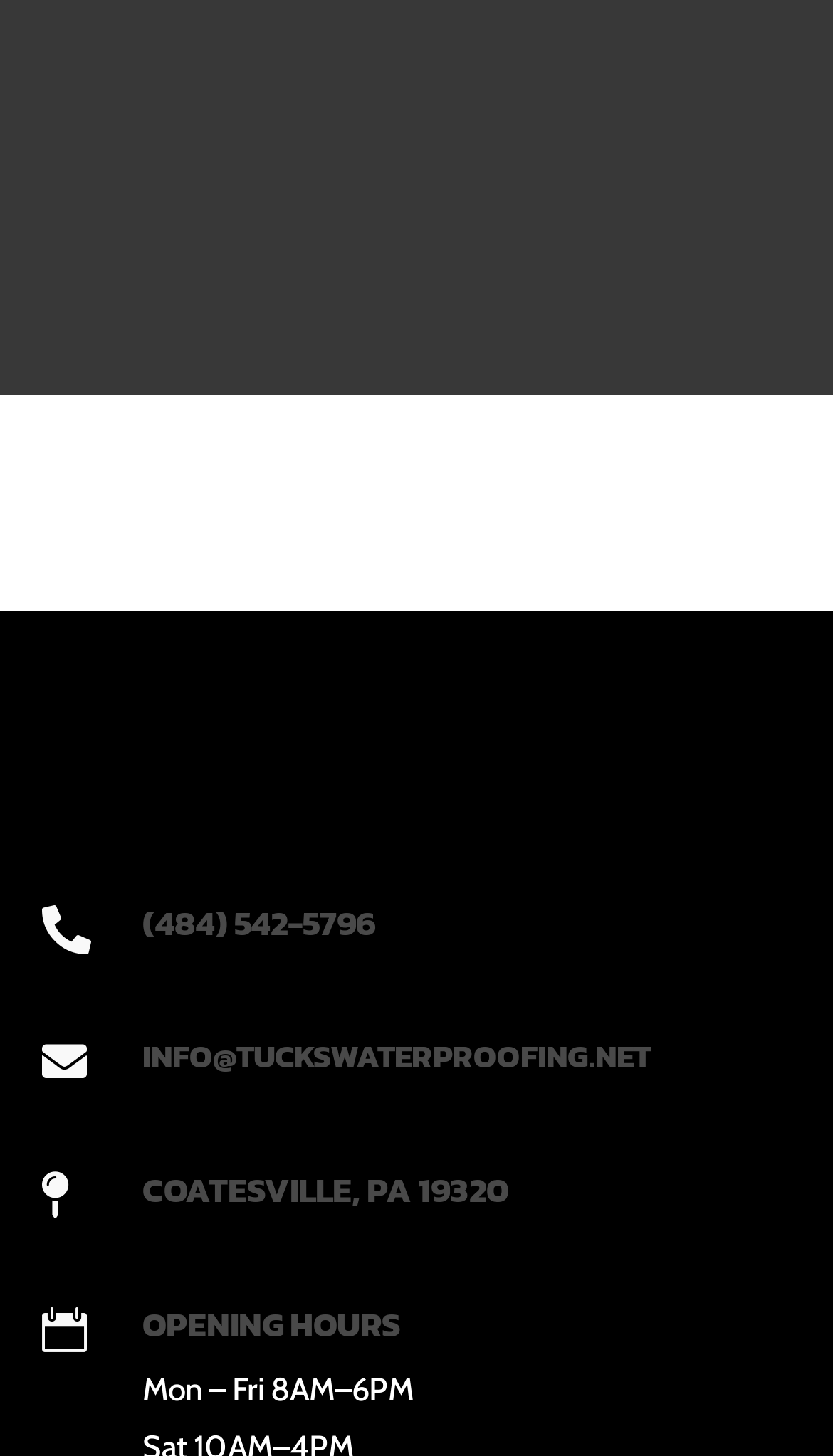Answer this question in one word or a short phrase: What is the email address?

INFO@TUCKSWATERPROOFING.NET